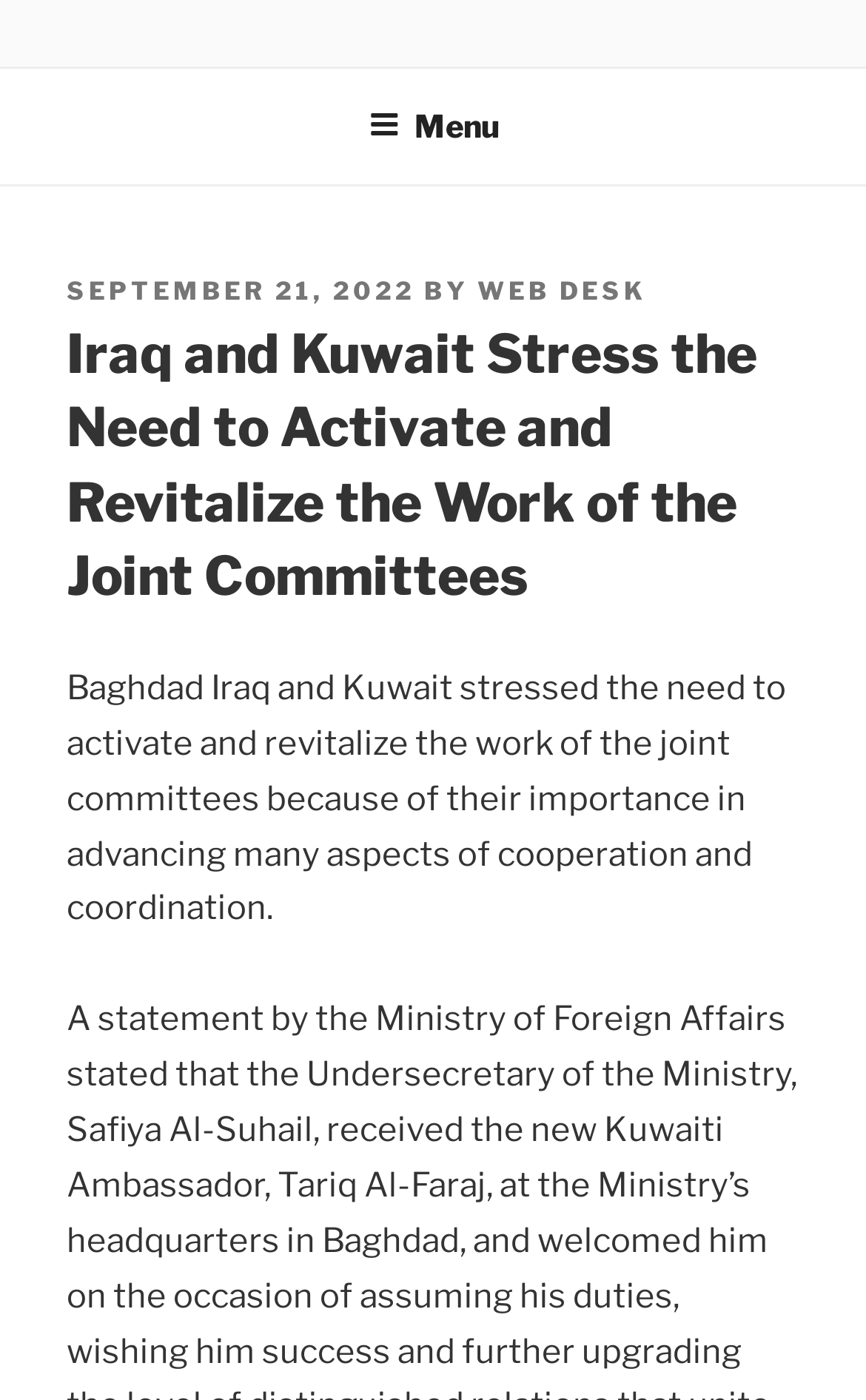Given the following UI element description: "Menu", find the bounding box coordinates in the webpage screenshot.

[0.388, 0.051, 0.612, 0.128]